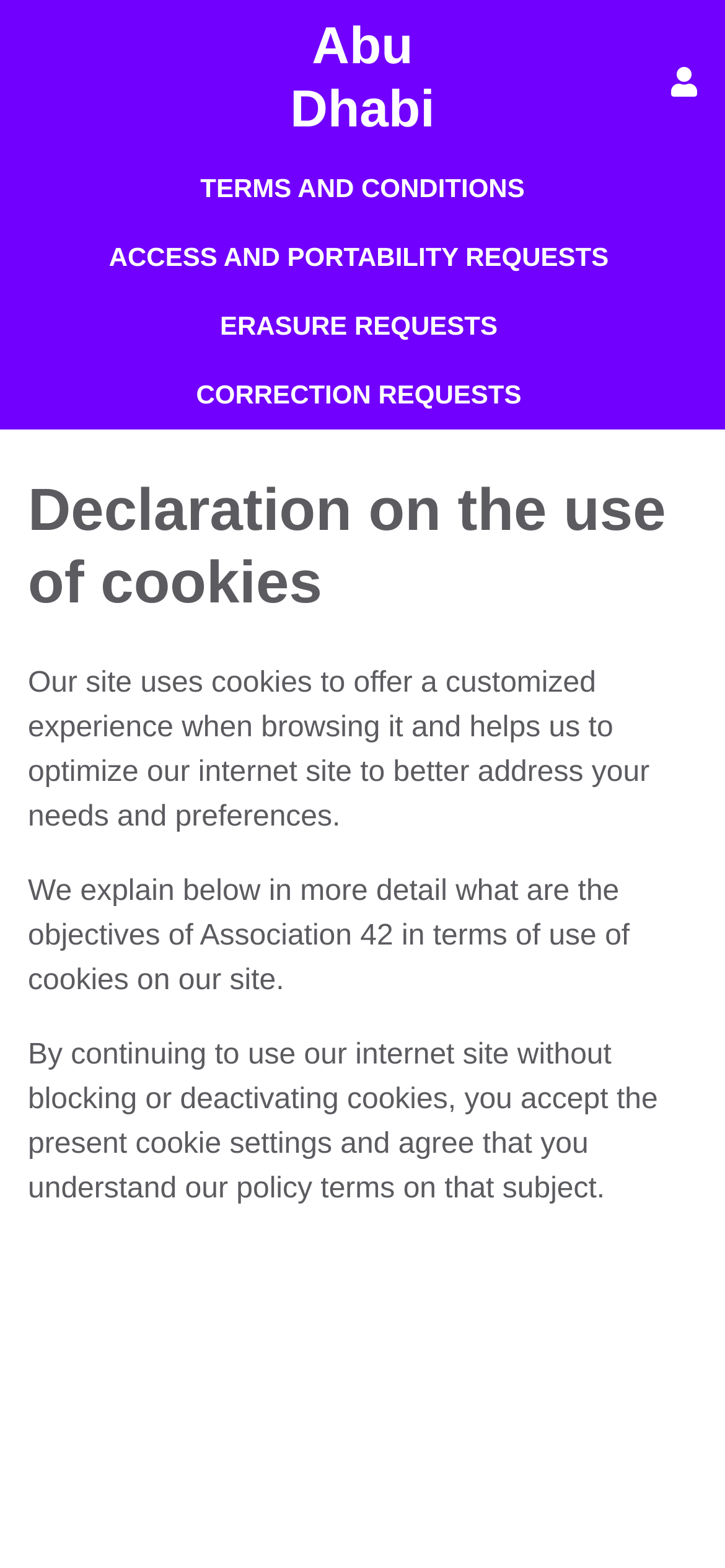What is the purpose of cookies on this site?
Using the information from the image, give a concise answer in one word or a short phrase.

Customized experience